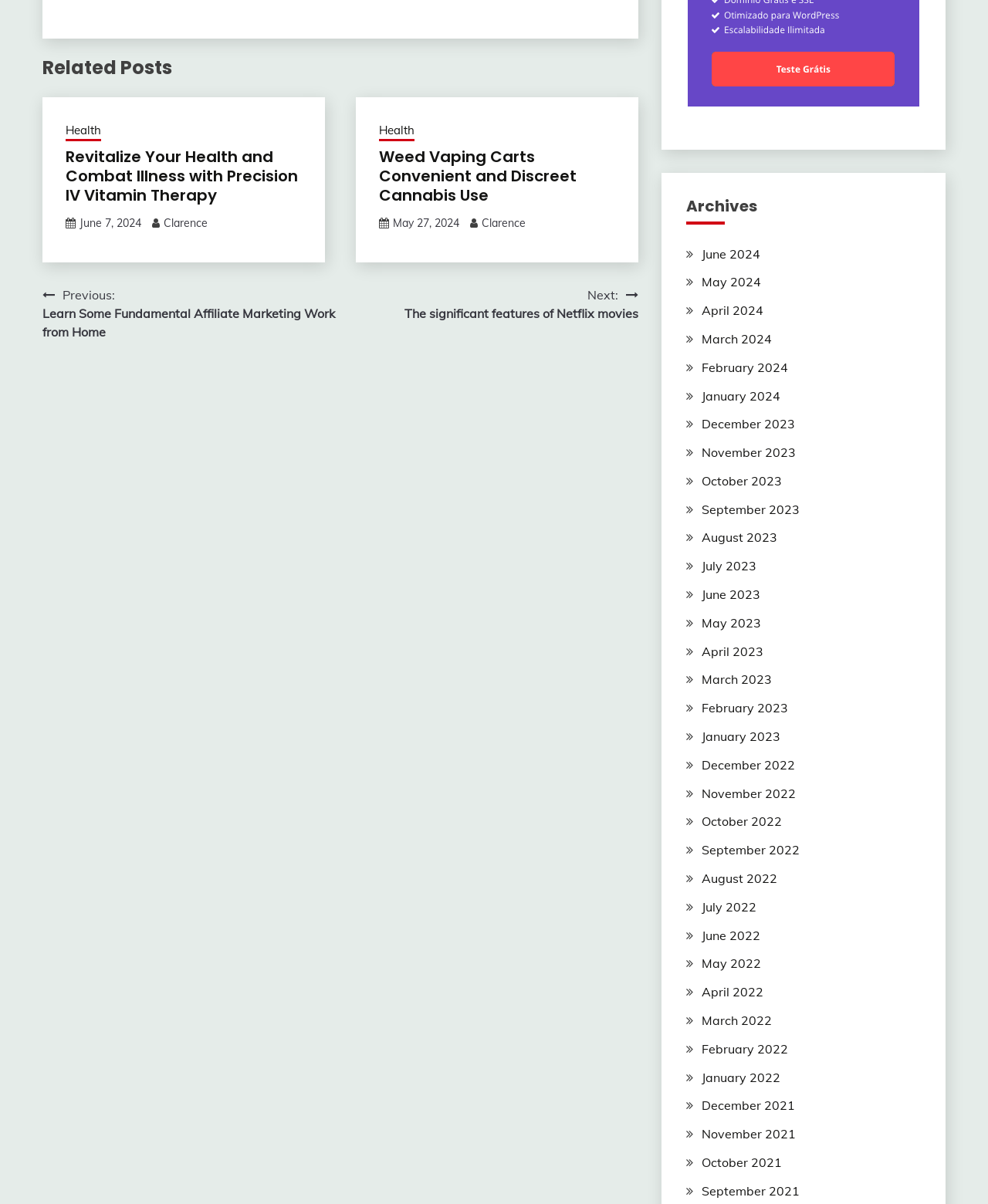Answer this question in one word or a short phrase: How many archive links are there?

24